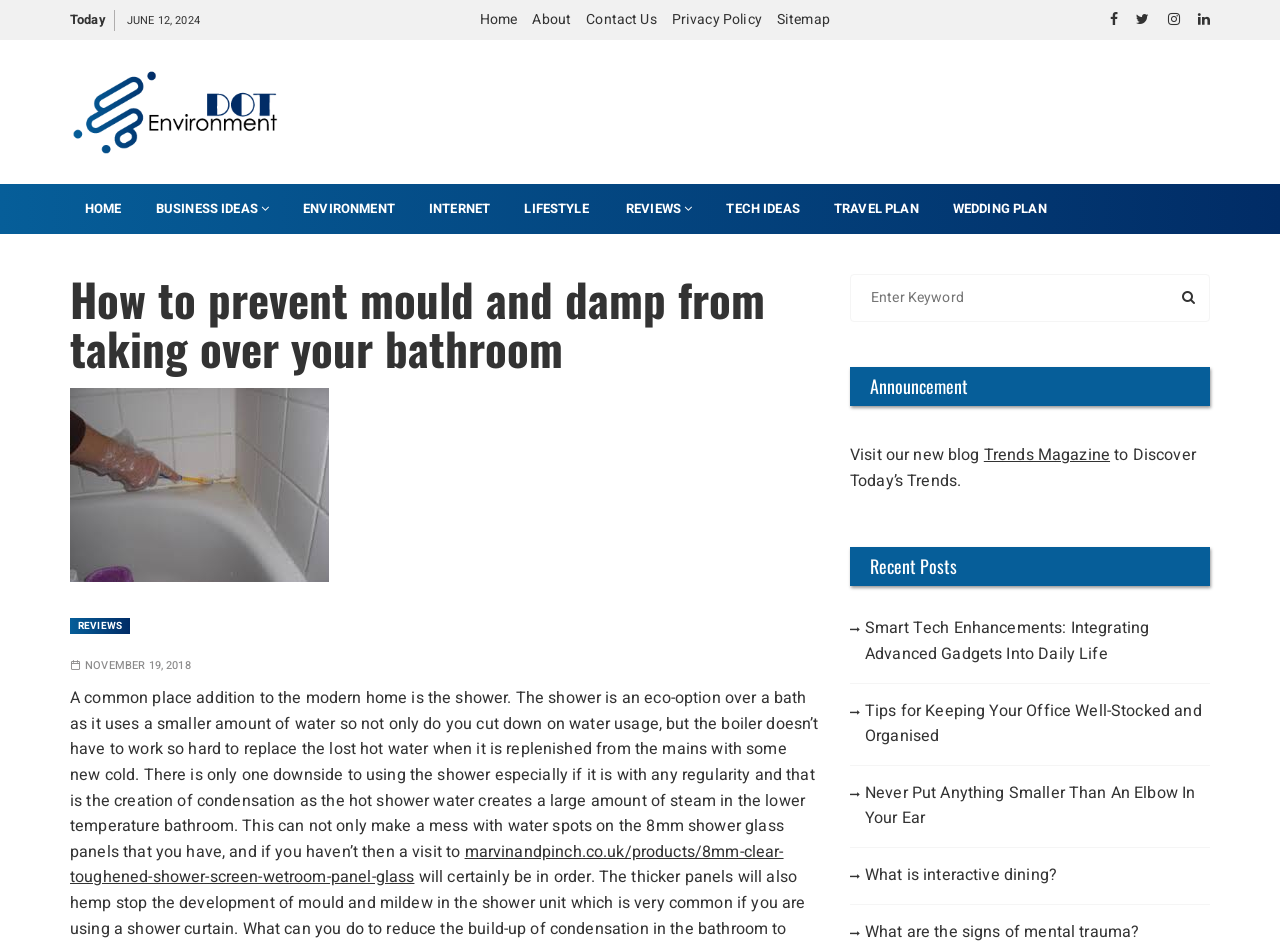What is the purpose of the search box?
Answer the question with a detailed and thorough explanation.

I found the purpose of the search box by looking at the search box element with the placeholder text 'Search for:' located at the top of the webpage.